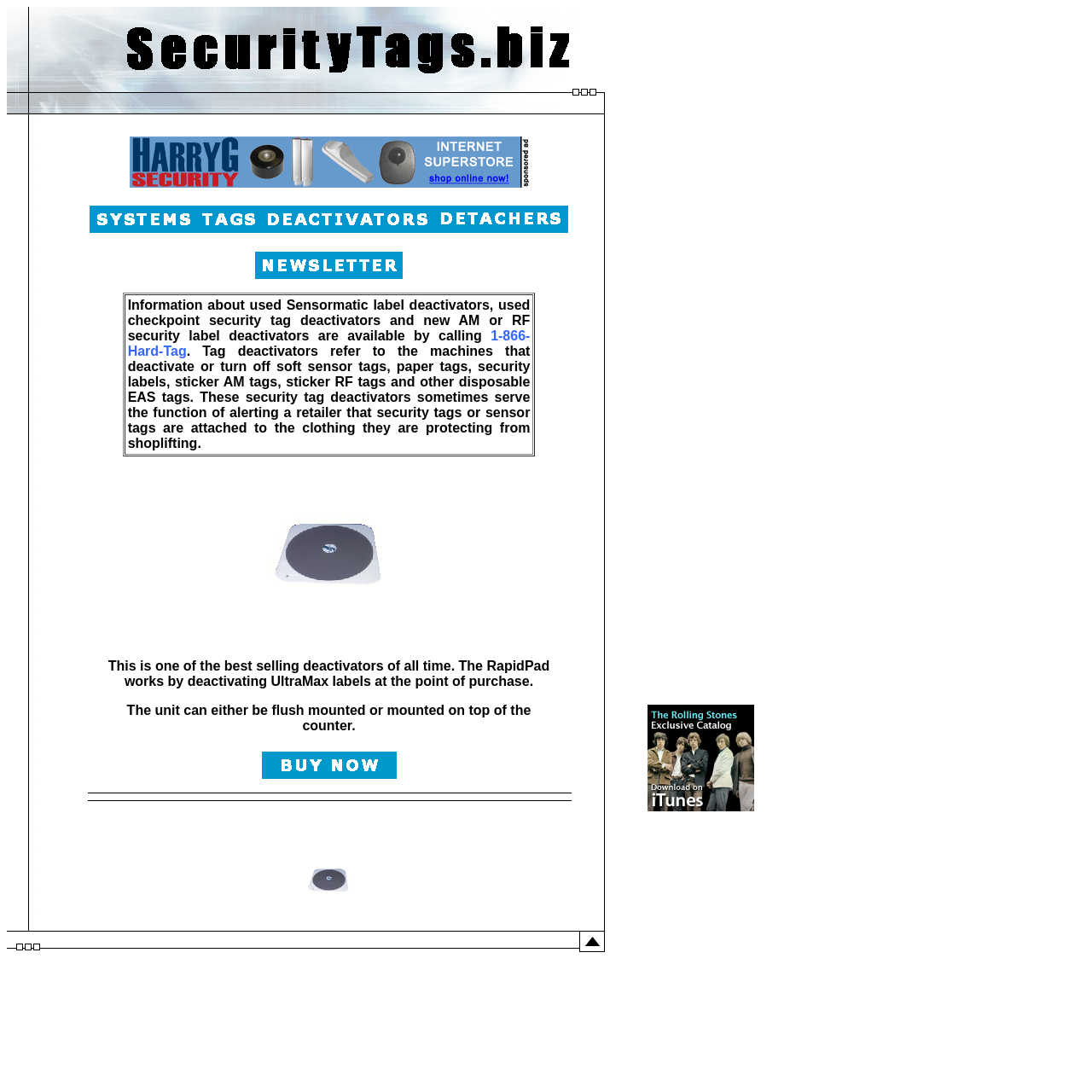Answer the question in a single word or phrase:
What is the function of RapidPad?

Deactivates UltraMax labels